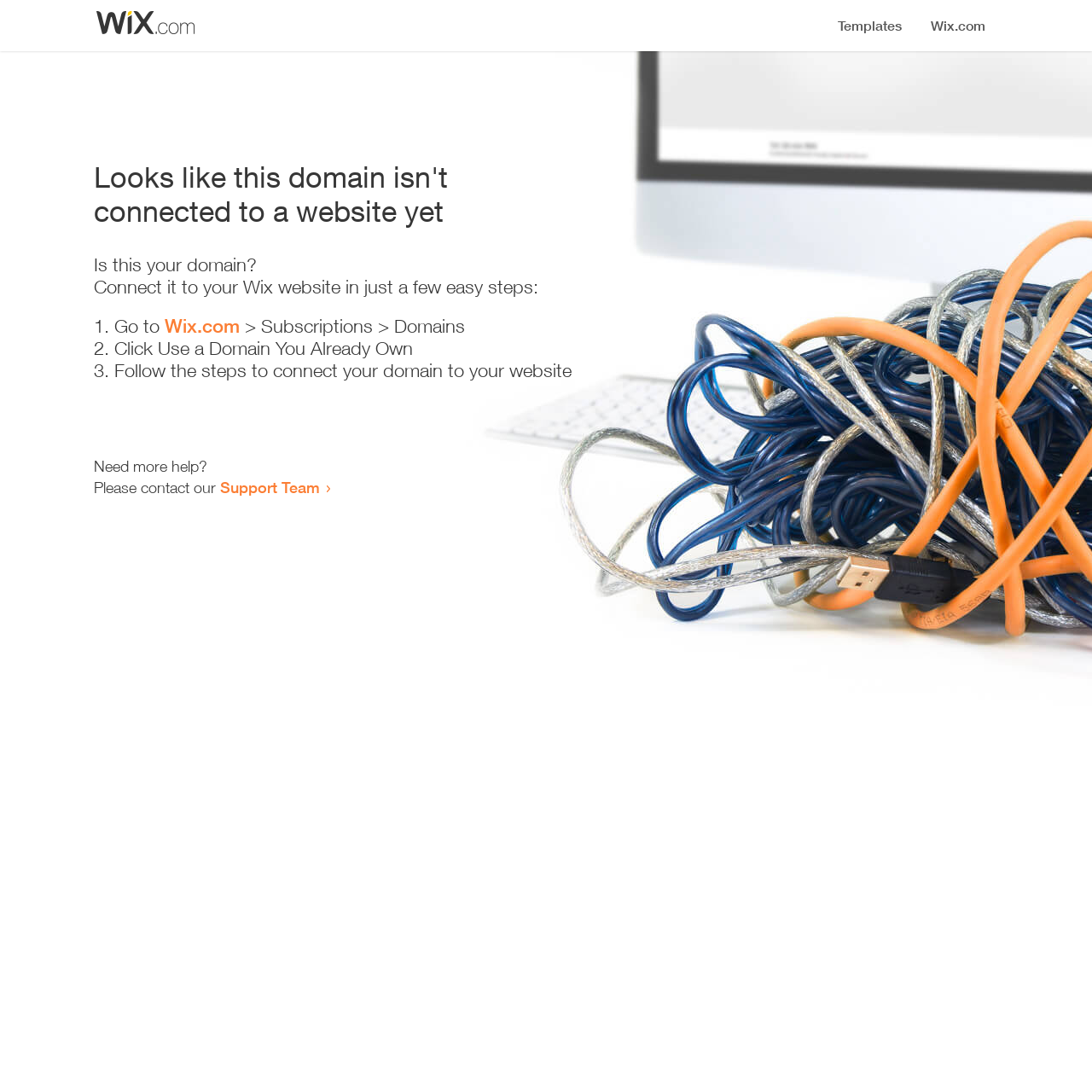Provide the bounding box coordinates of the HTML element this sentence describes: "Support Team". The bounding box coordinates consist of four float numbers between 0 and 1, i.e., [left, top, right, bottom].

[0.202, 0.438, 0.293, 0.455]